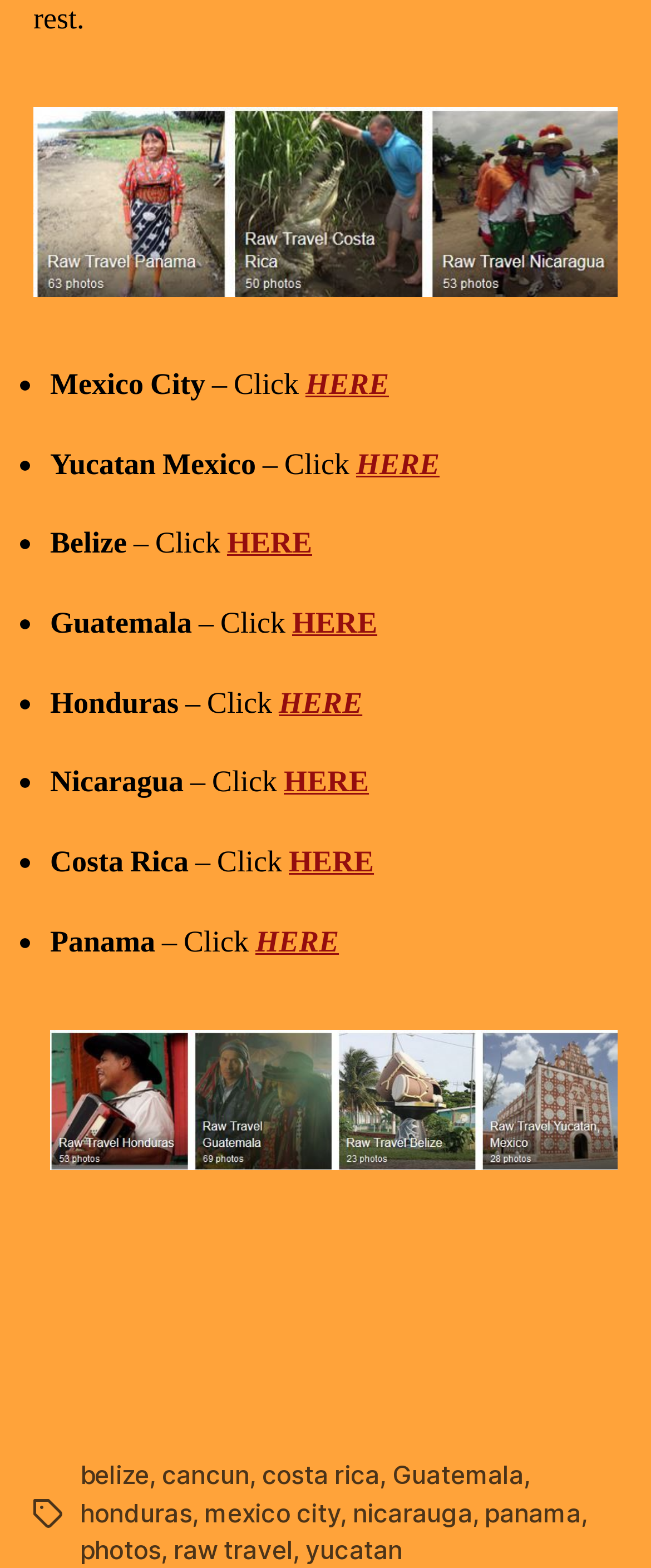Please find the bounding box coordinates of the element's region to be clicked to carry out this instruction: "Click on 'HERE' to view Mexico City".

[0.469, 0.233, 0.597, 0.258]